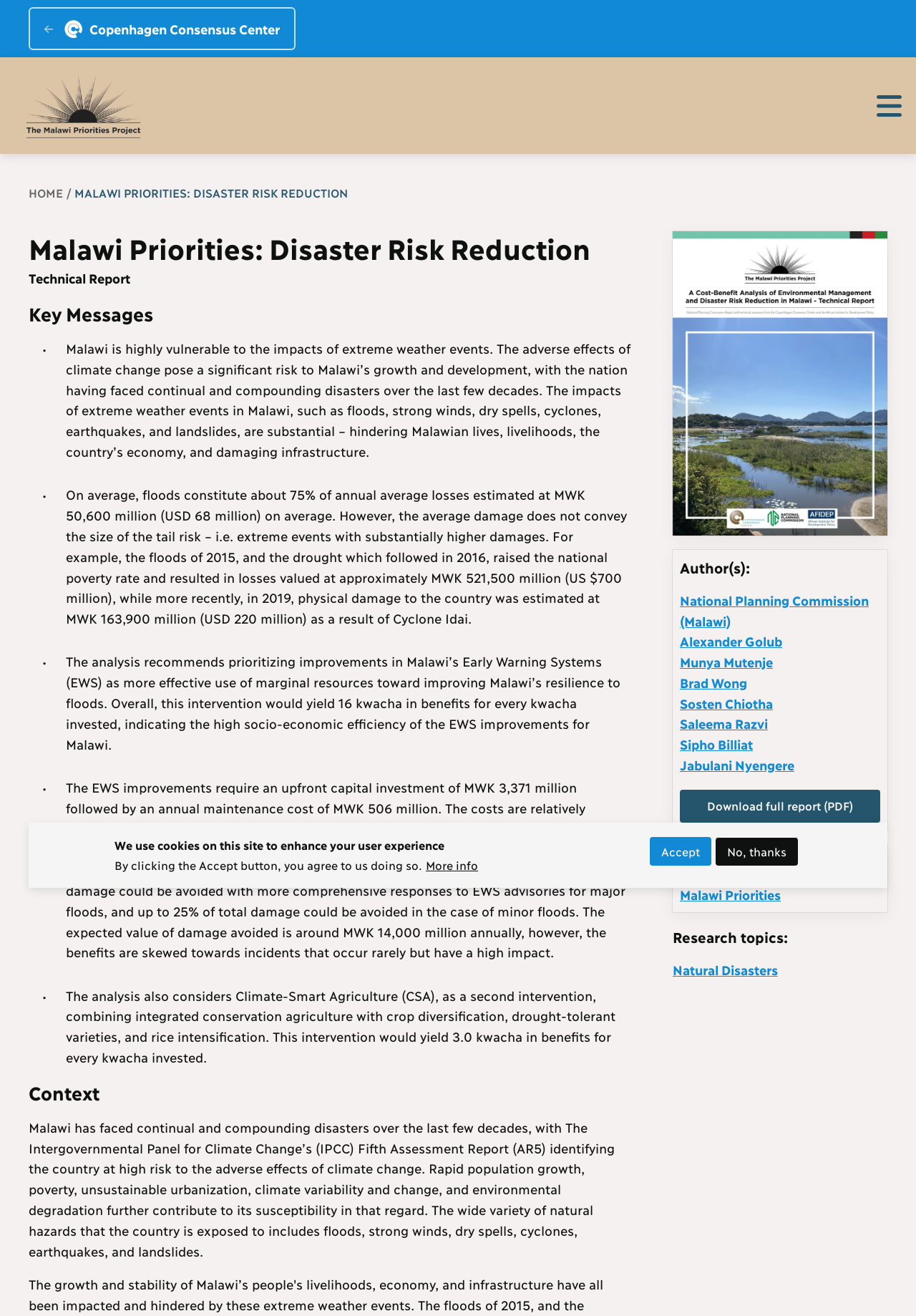Illustrate the webpage's structure and main components comprehensively.

The webpage is titled "Malawi Priorities: Disaster Risk Reduction" and has a prominent logo of the Copenhagen Consensus Center at the top left corner. Below the logo, there is a navigation bar with a breadcrumb trail showing the current page's location. The main content of the page is divided into several sections.

The first section is titled "Key Messages" and provides an overview of the impacts of extreme weather events on Malawi. The text explains that Malawi is highly vulnerable to these events, which pose a significant risk to the country's growth and development. It also mentions that floods constitute about 75% of annual average losses and provides examples of recent disasters, including Cyclone Idai in 2019.

The next section appears to be a technical report, which recommends prioritizing improvements in Malawi's Early Warning Systems (EWS) to improve the country's resilience to floods. The report provides details on the costs and benefits of this intervention, including the expected value of damage avoided.

Following this section is a heading titled "Context", which provides background information on Malawi's susceptibility to natural disasters, including climate change, rapid population growth, and environmental degradation. There is also an image related to the Malawi paper on the right side of the page.

The page then lists the authors of the report, including several individuals and organizations, such as the National Planning Commission (Malawi) and the Copenhagen Consensus Center. There is also a link to download the full report in PDF format.

Finally, there is a section with links to related projects and research topics, including "Malawi Priorities" and "Natural Disasters". At the bottom of the page, there is a cookie policy notification with options to accept, decline, or learn more about the use of cookies on the site.